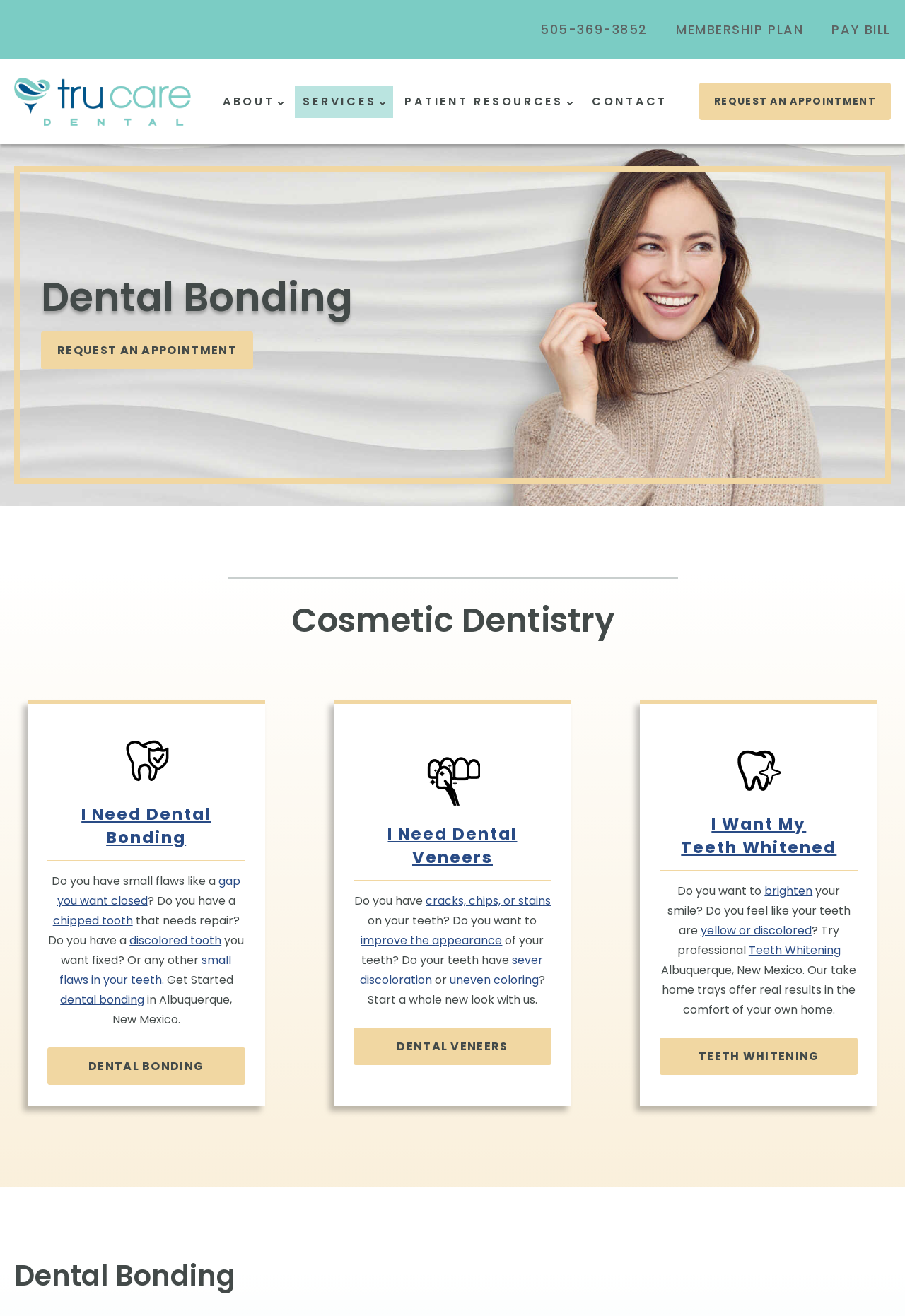Determine the bounding box coordinates of the section to be clicked to follow the instruction: "Learn about dental bonding". The coordinates should be given as four float numbers between 0 and 1, formatted as [left, top, right, bottom].

[0.045, 0.208, 0.39, 0.244]